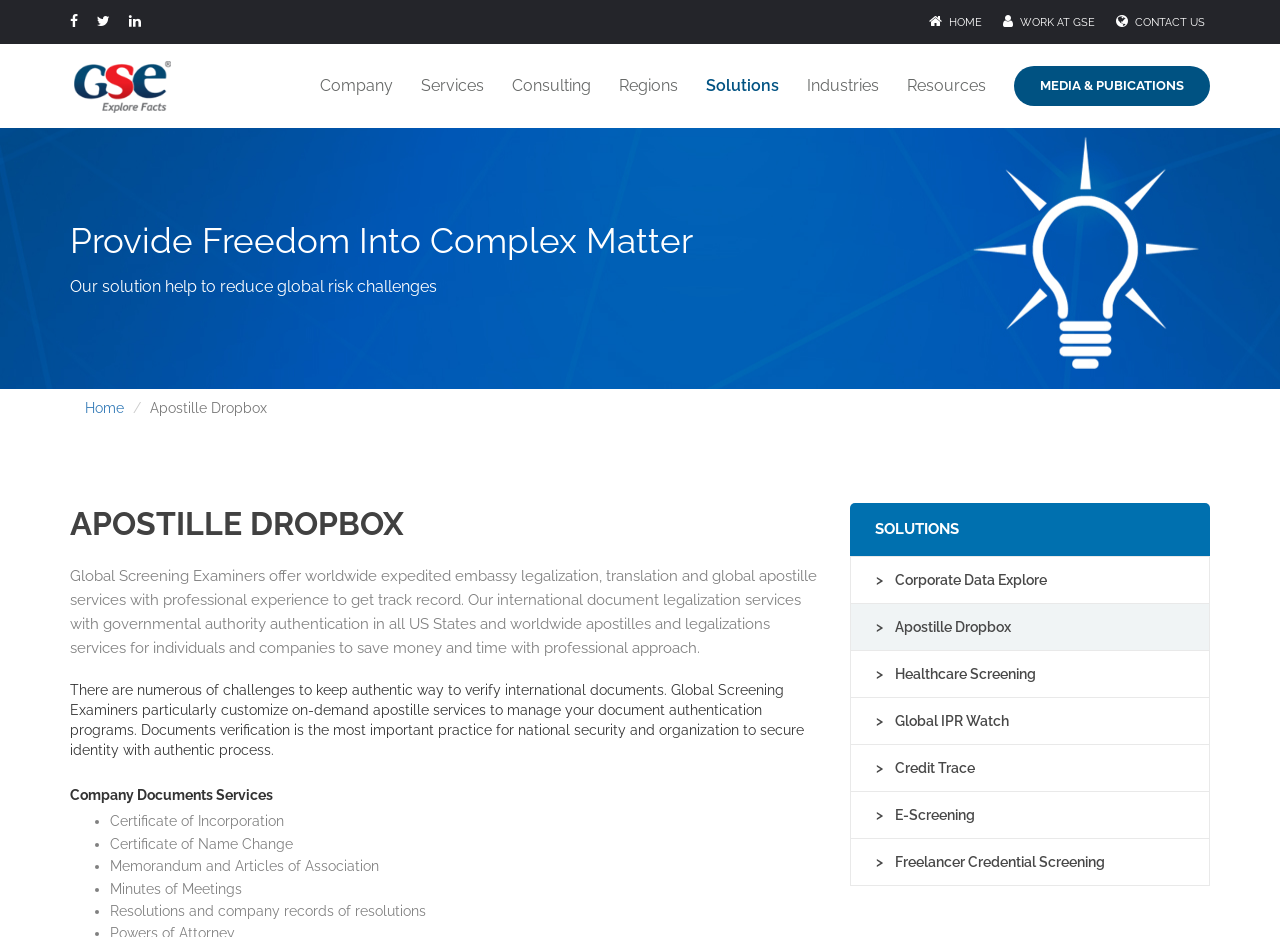What is the name of the company?
Look at the image and respond to the question as thoroughly as possible.

The company name is mentioned in the logo at the top left corner of the webpage, which is 'GSE | Employment Background Check | Due Diligence | Global Verification Services'.